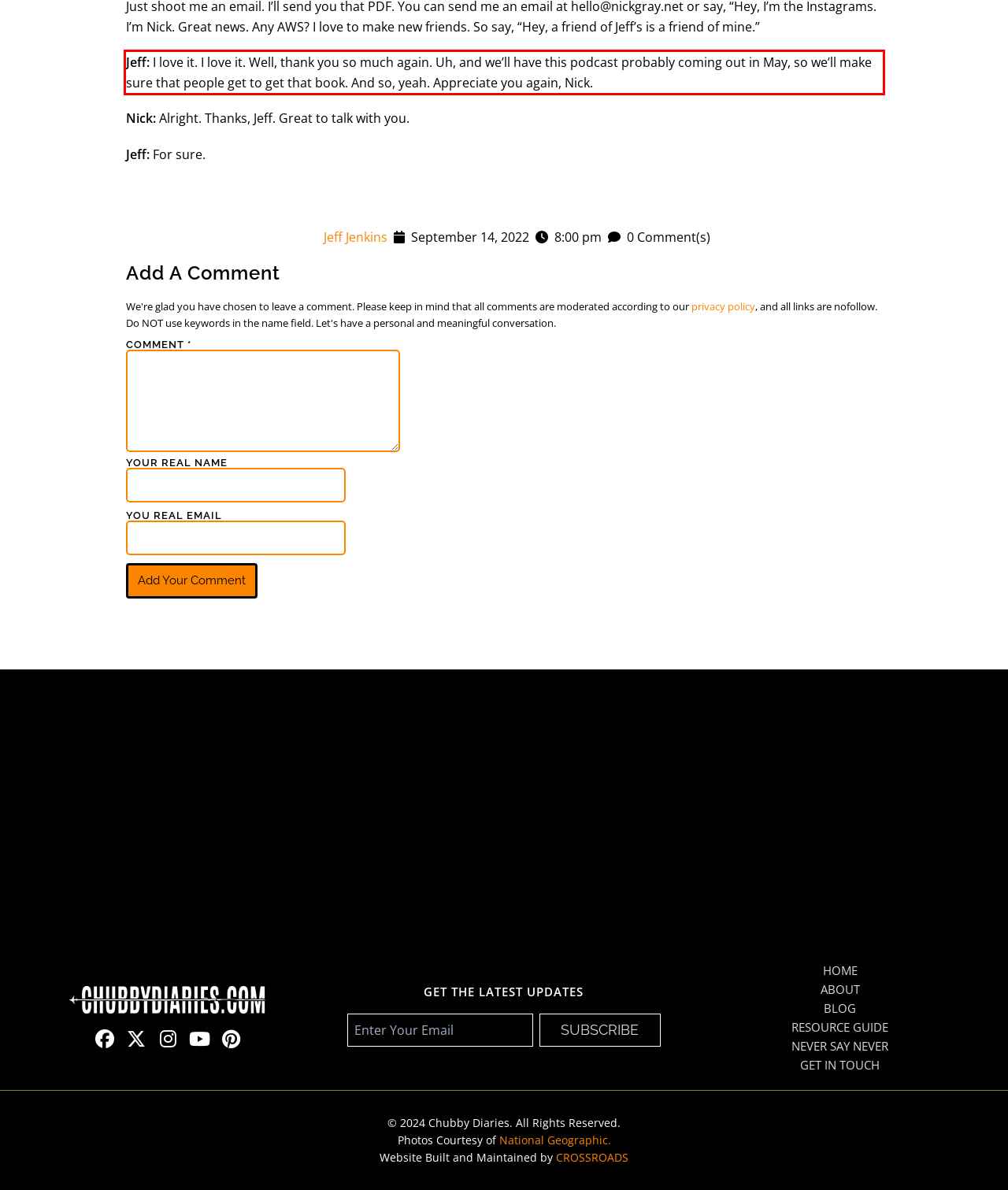Analyze the red bounding box in the provided webpage screenshot and generate the text content contained within.

Jeff: I love it. I love it. Well, thank you so much again. Uh, and we’ll have this podcast probably coming out in May, so we’ll make sure that people get to get that book. And so, yeah. Appreciate you again, Nick.